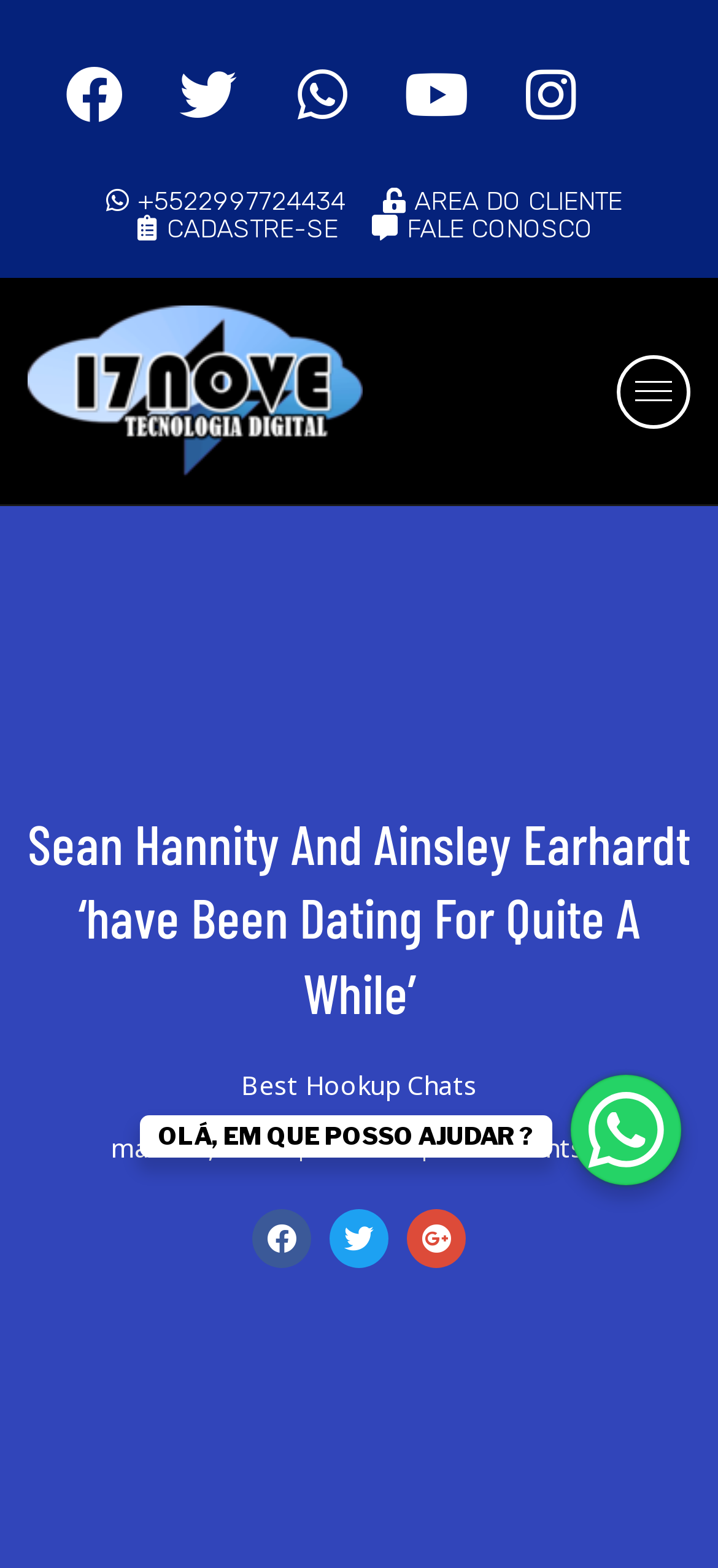Locate the bounding box coordinates of the element that needs to be clicked to carry out the instruction: "click on DISCLAIMER". The coordinates should be given as four float numbers ranging from 0 to 1, i.e., [left, top, right, bottom].

None